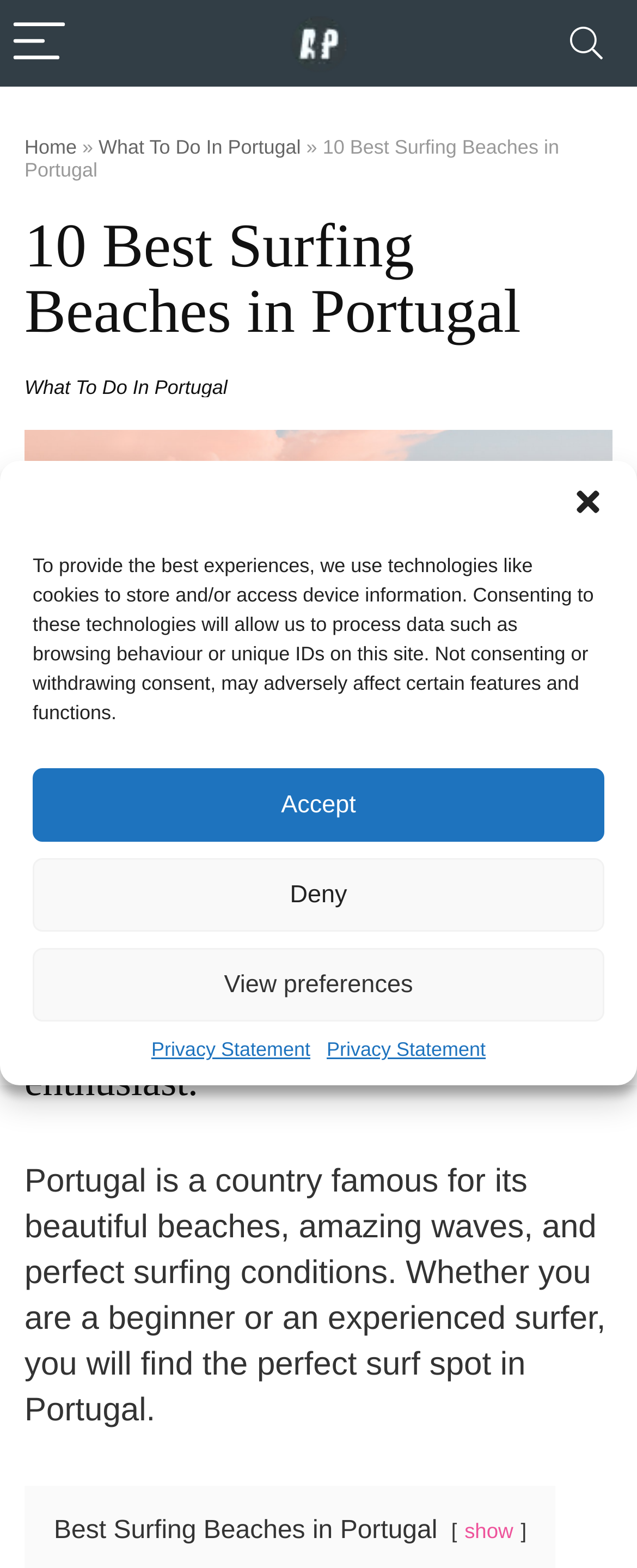What can be found in Portugal for surfers?
Could you give a comprehensive explanation in response to this question?

According to the webpage, whether you are a beginner or an experienced surfer, you will find the perfect surf spot in Portugal. This information is mentioned in the static text element with bounding box coordinates [0.038, 0.742, 0.951, 0.911].